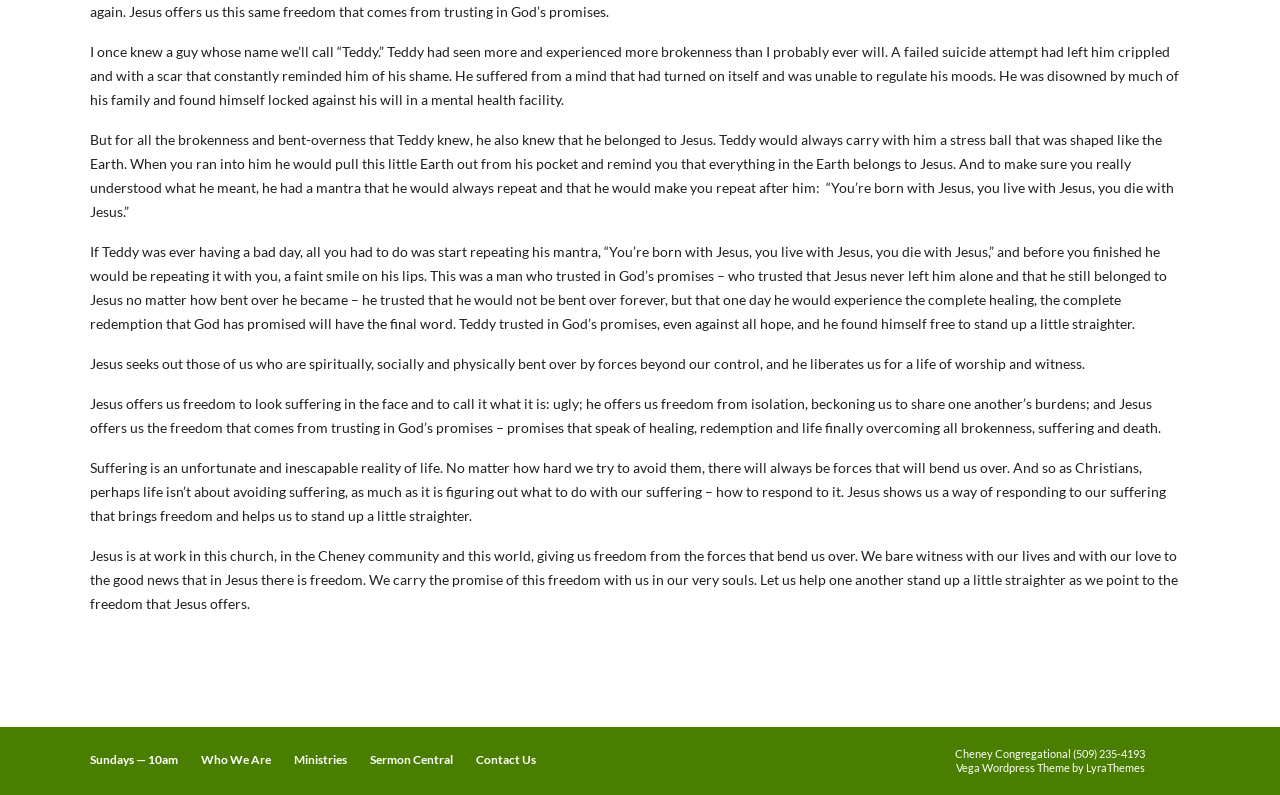Using a single word or phrase, answer the following question: 
What is the theme of this website?

Vega Wordpress Theme